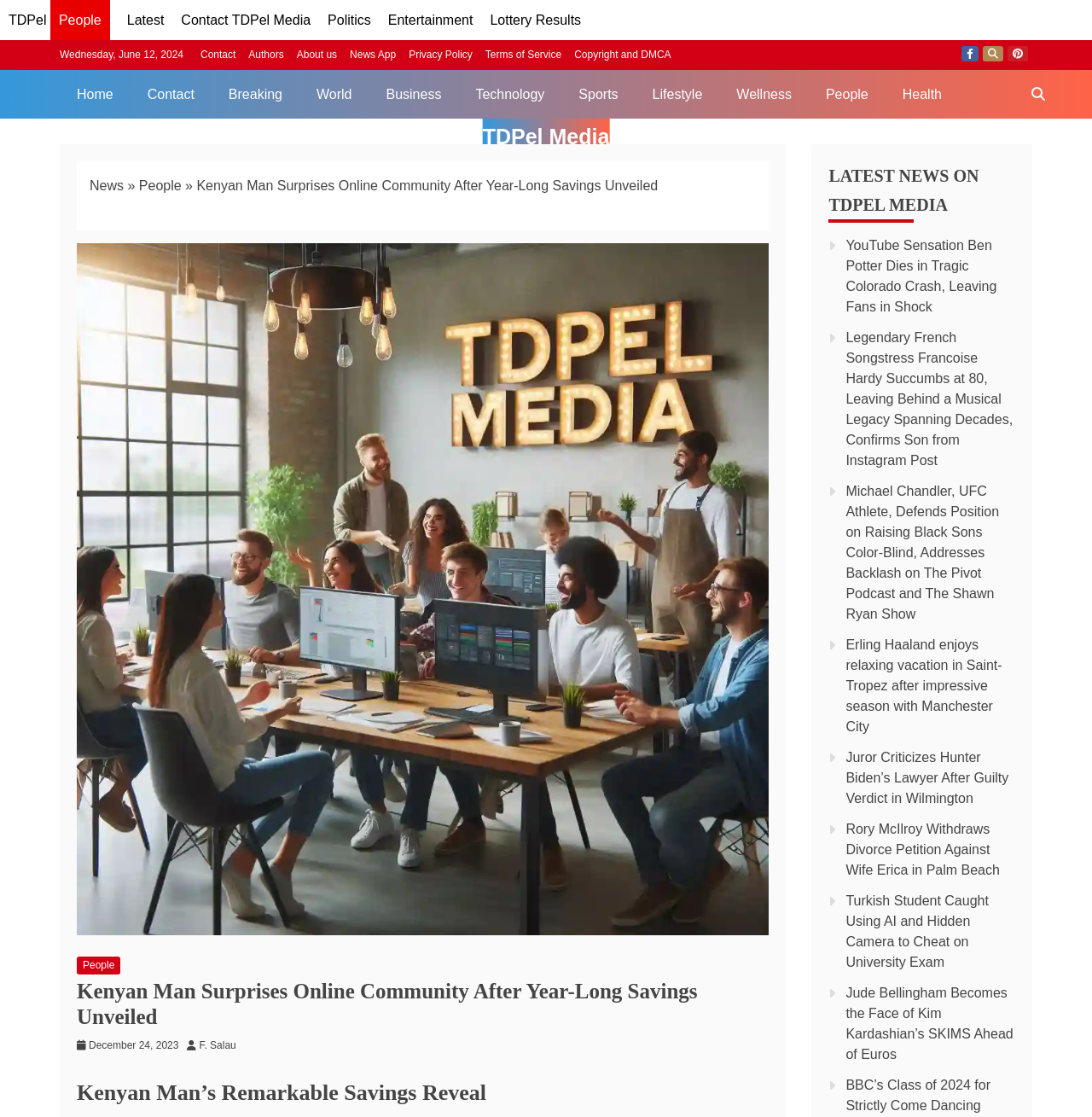Extract the bounding box coordinates for the HTML element that matches this description: "Terms of Service". The coordinates should be four float numbers between 0 and 1, i.e., [left, top, right, bottom].

[0.444, 0.044, 0.514, 0.054]